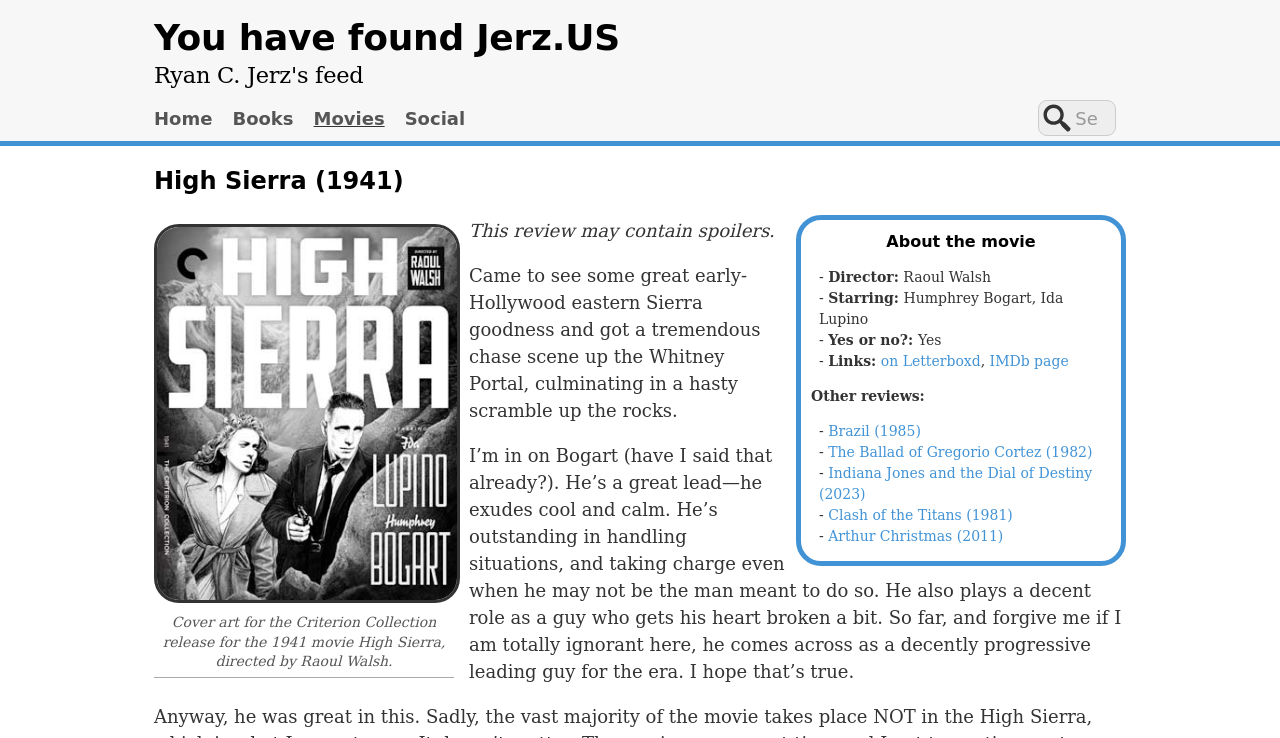Provide the bounding box coordinates of the HTML element this sentence describes: "Clash of the Titans (1981)".

[0.647, 0.687, 0.791, 0.709]